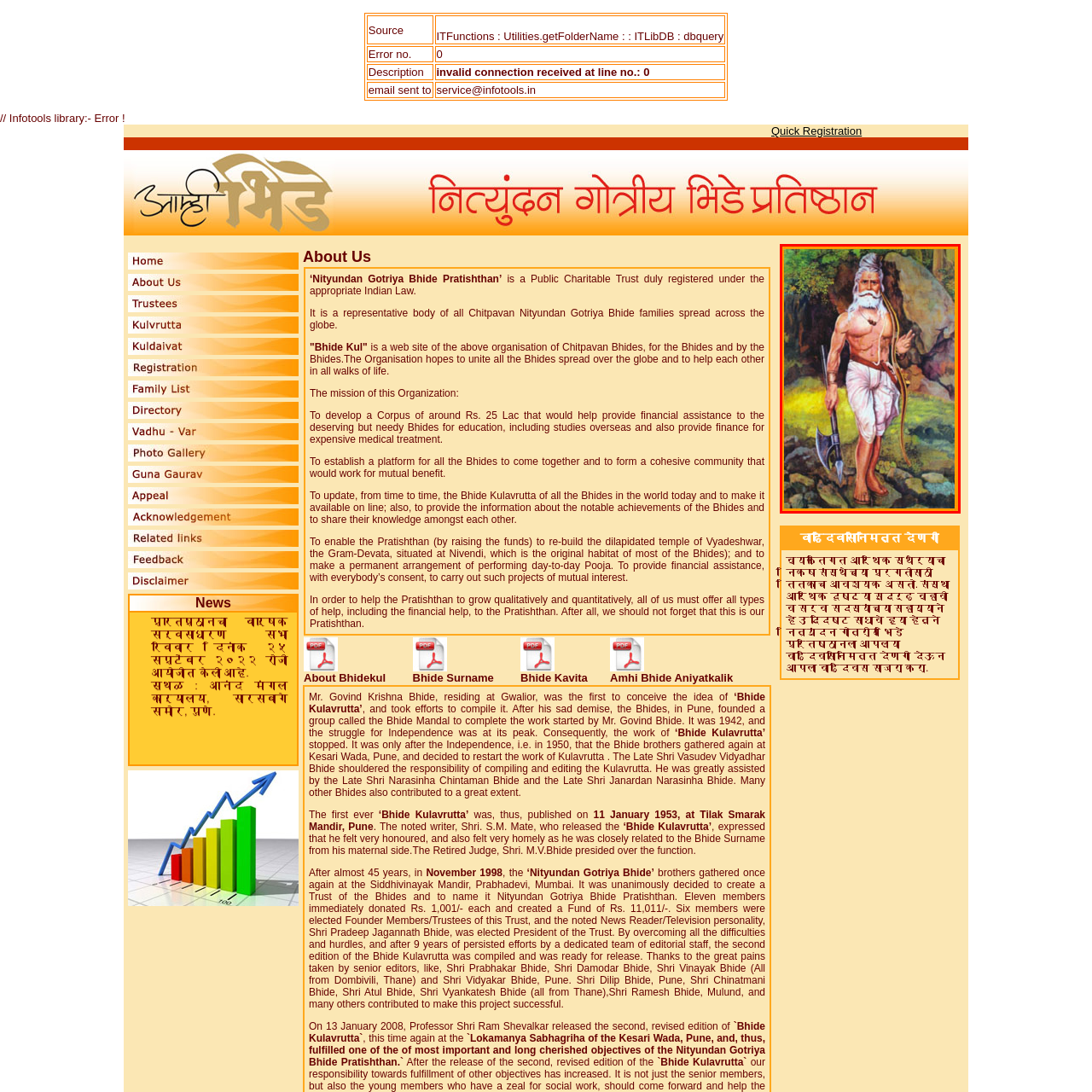What is the figure holding in his right hand?
Please interpret the image highlighted by the red bounding box and offer a detailed explanation based on what you observe visually.

The figure holds a large axe in his right hand, symbolizing strength and valor, which are important qualities for a warrior or sage.